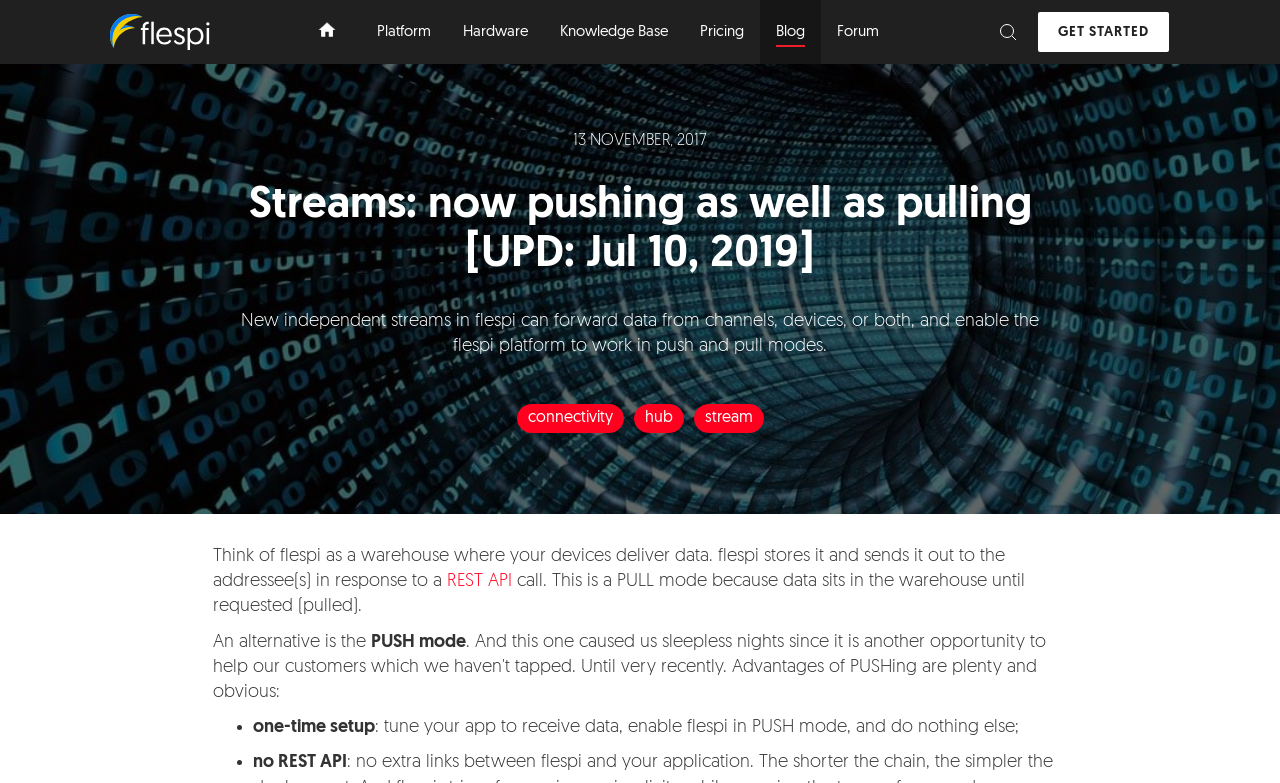Please respond to the question using a single word or phrase:
What are the two modes of data transfer mentioned?

PUSH and PULL